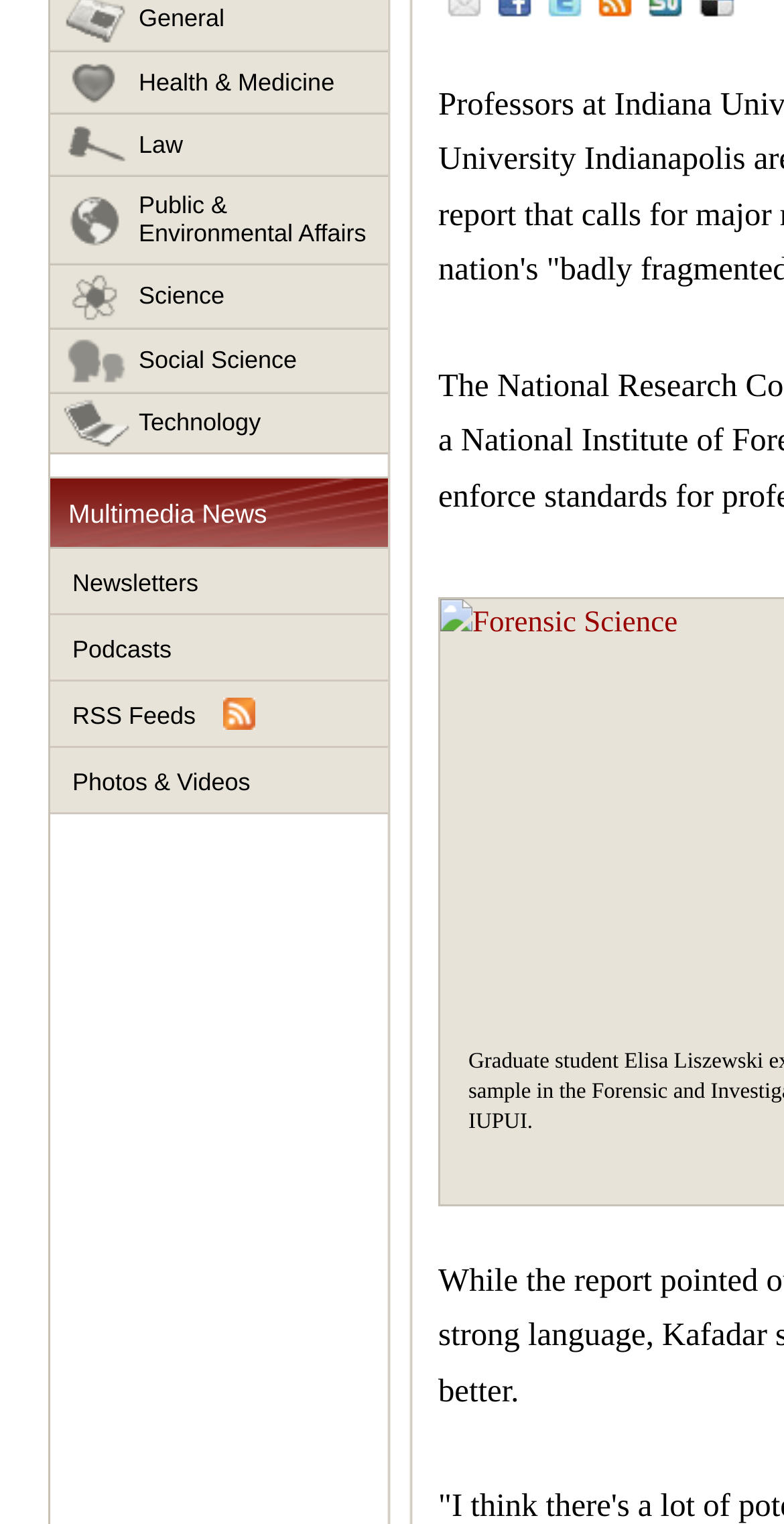Find the bounding box coordinates for the HTML element described as: "Podcasts". The coordinates should consist of four float values between 0 and 1, i.e., [left, top, right, bottom].

[0.064, 0.404, 0.495, 0.447]